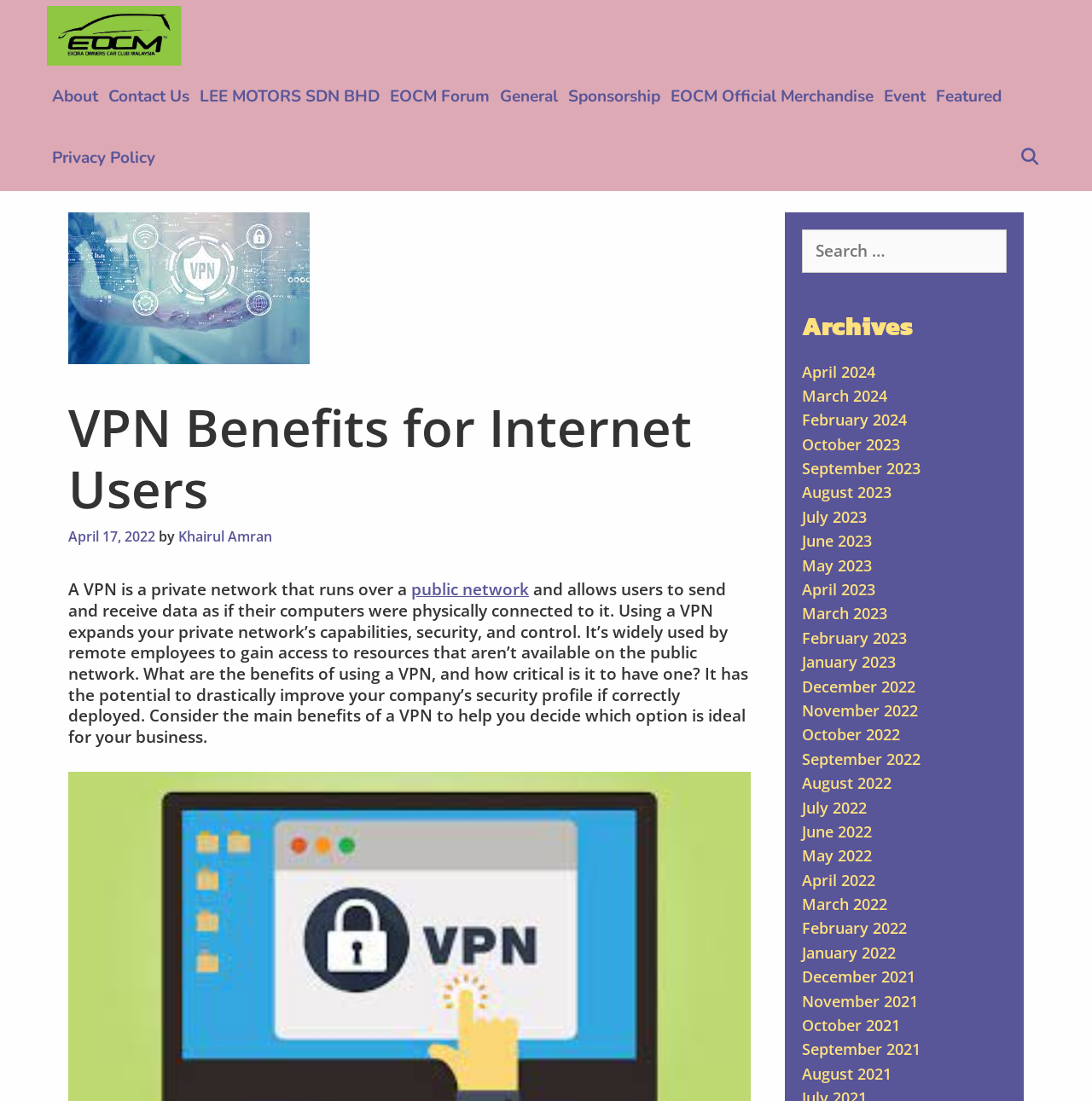Determine the bounding box coordinates for the clickable element to execute this instruction: "Read about VPN benefits". Provide the coordinates as four float numbers between 0 and 1, i.e., [left, top, right, bottom].

[0.062, 0.36, 0.688, 0.472]